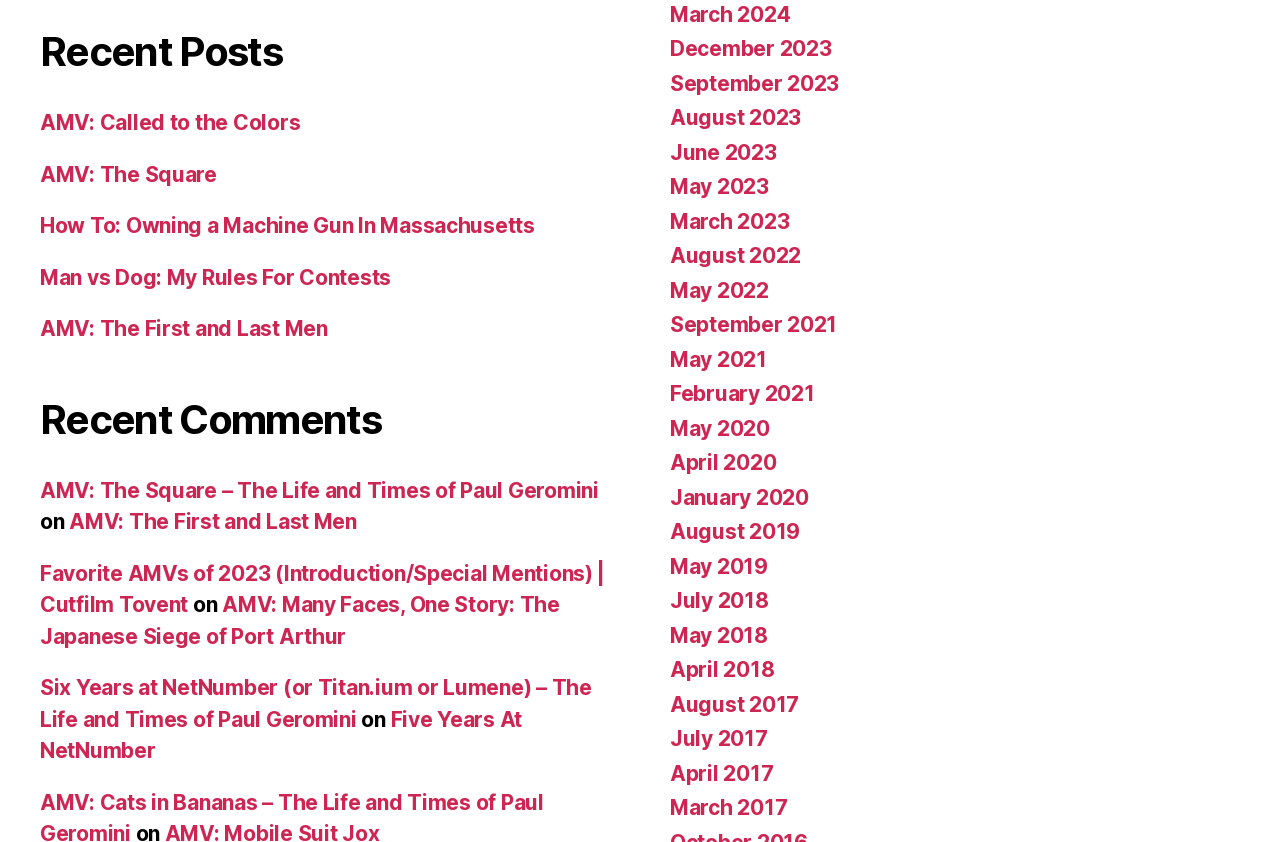Identify the bounding box for the UI element that is described as follows: "Five Years At NetNumber".

[0.031, 0.839, 0.408, 0.906]